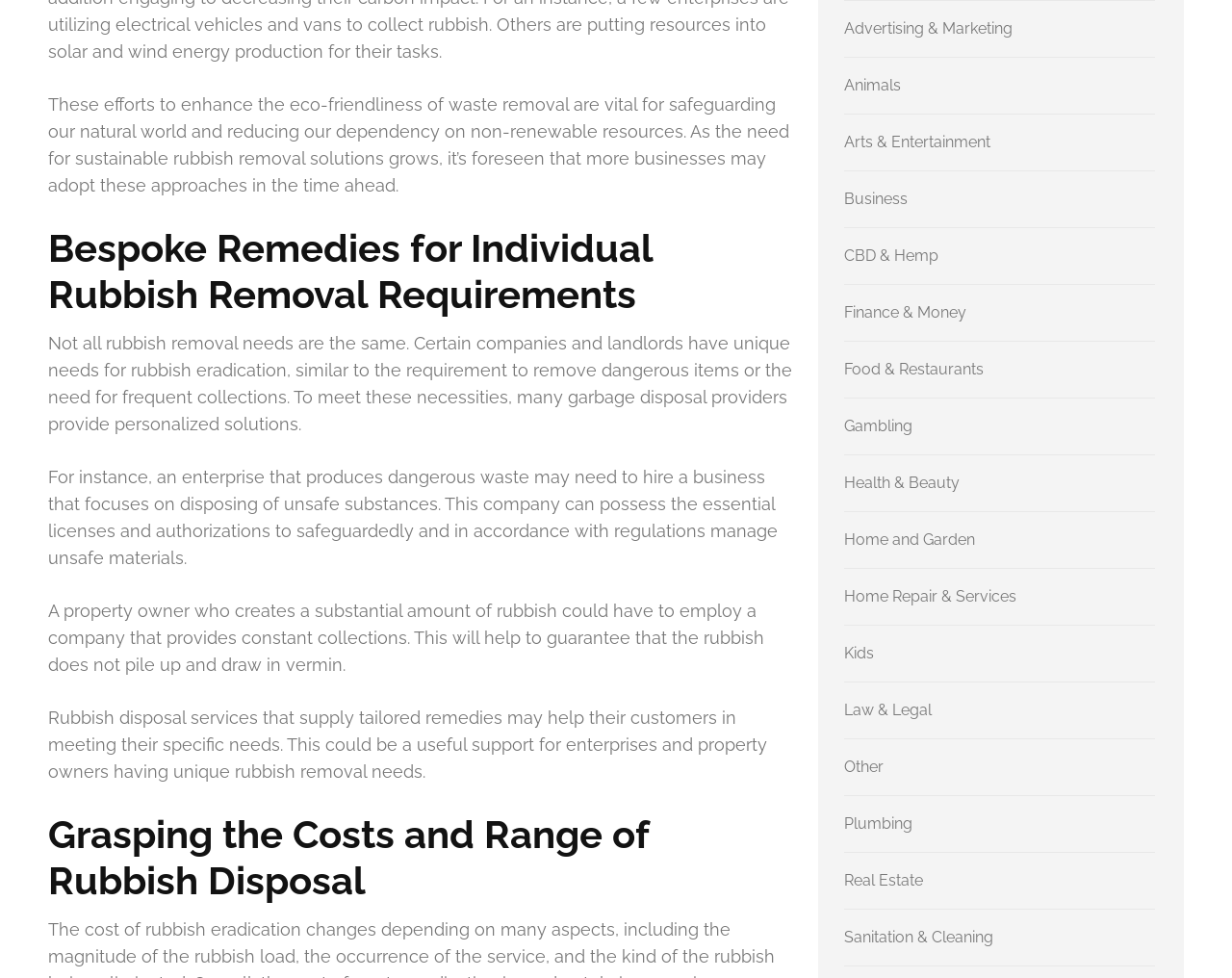Using the information in the image, give a comprehensive answer to the question: 
Why may an enterprise need to hire a specialized rubbish disposal company?

The webpage mentions that an enterprise that produces dangerous waste may need to hire a business that focuses on disposing of unsafe substances, as they possess the essential licenses and authorizations to safeguardedly and in accordance with regulations manage unsafe materials.